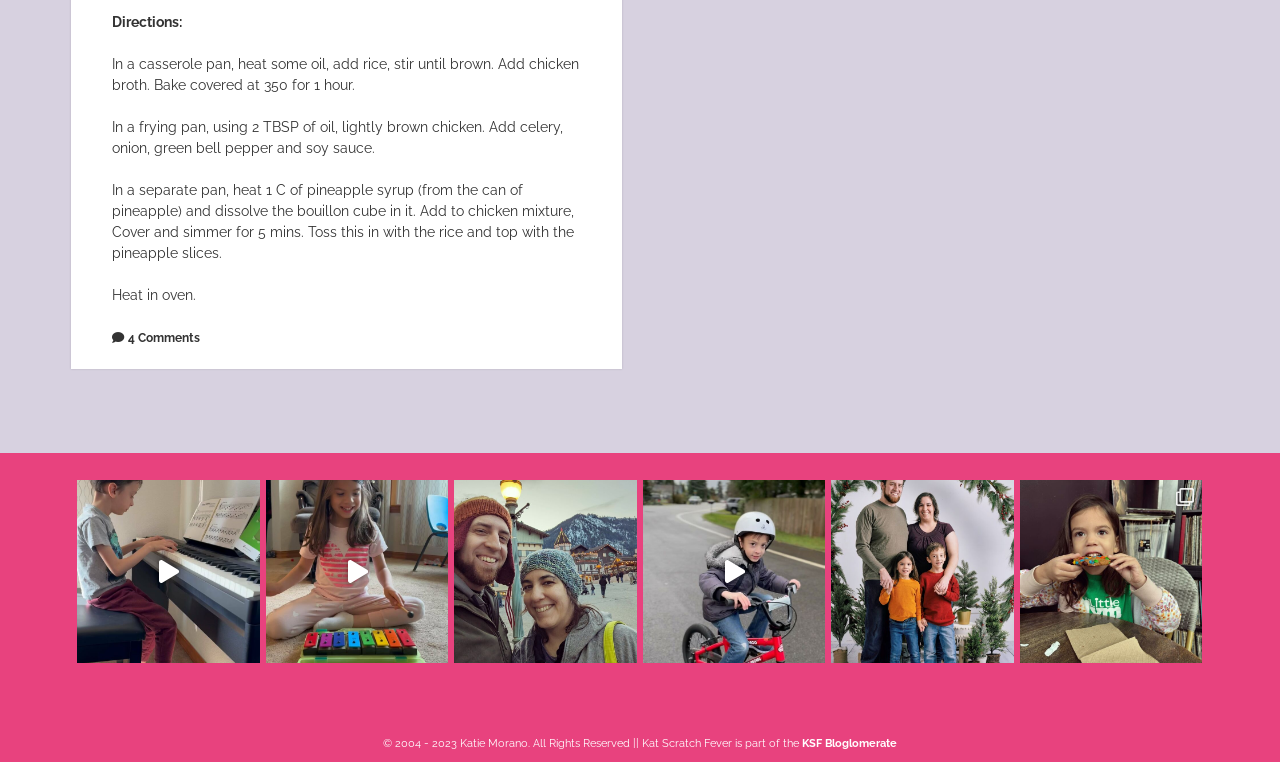Consider the image and give a detailed and elaborate answer to the question: 
What is the name of the blogger?

The name of the blogger is mentioned in the StaticText element at the bottom of the page, which says '© 2004 - 2023 Katie Morano. All Rights Reserved || Kat Scratch Fever is part of the...'. Therefore, the name of the blogger is Katie Morano.